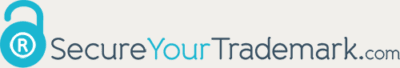What symbol is integrated into the logo design?
Please provide a single word or phrase based on the screenshot.

Lock symbol